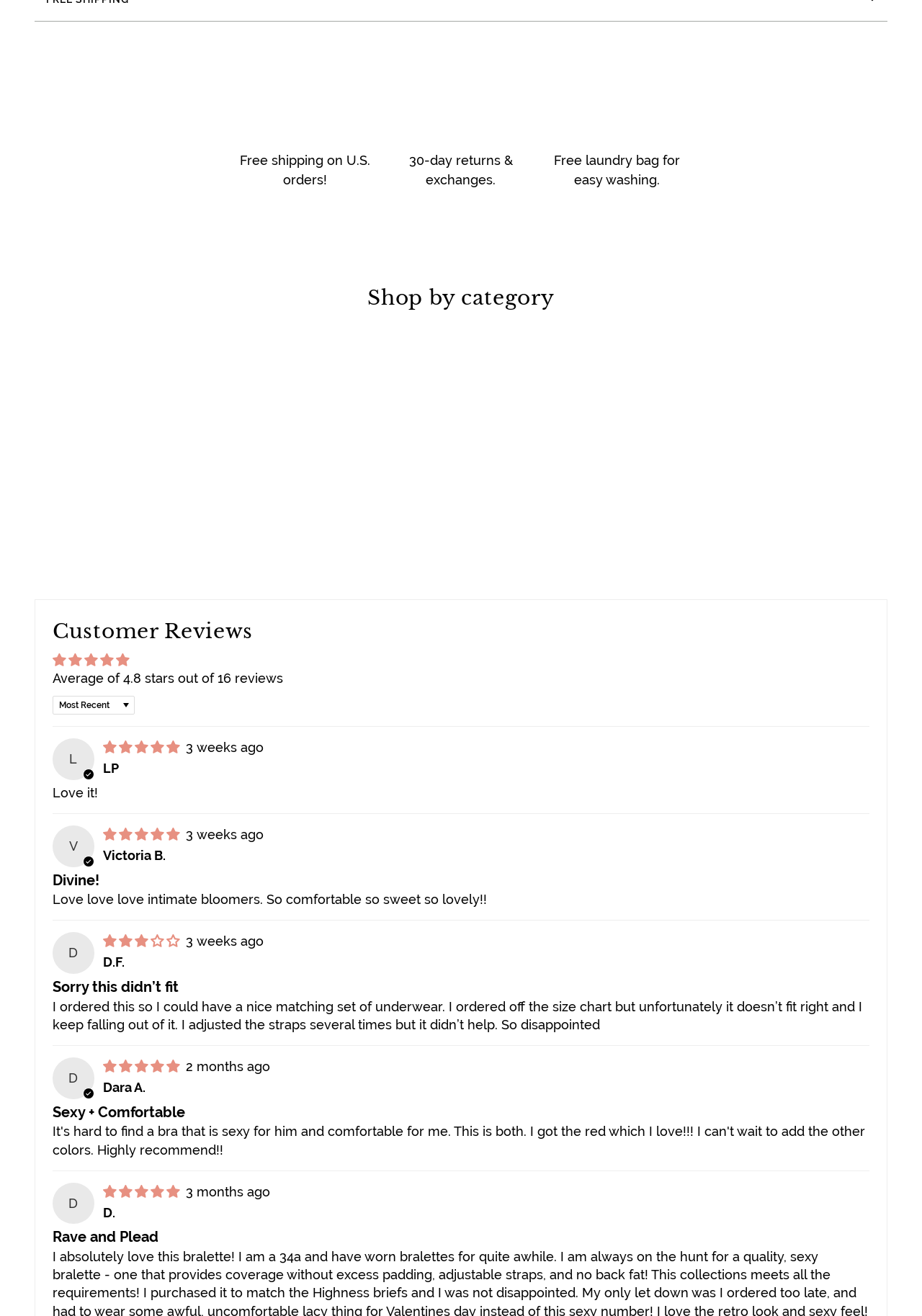Determine the bounding box coordinates for the clickable element required to fulfill the instruction: "View 5-star review from LP". Provide the coordinates as four float numbers between 0 and 1, i.e., [left, top, right, bottom].

[0.111, 0.562, 0.198, 0.574]